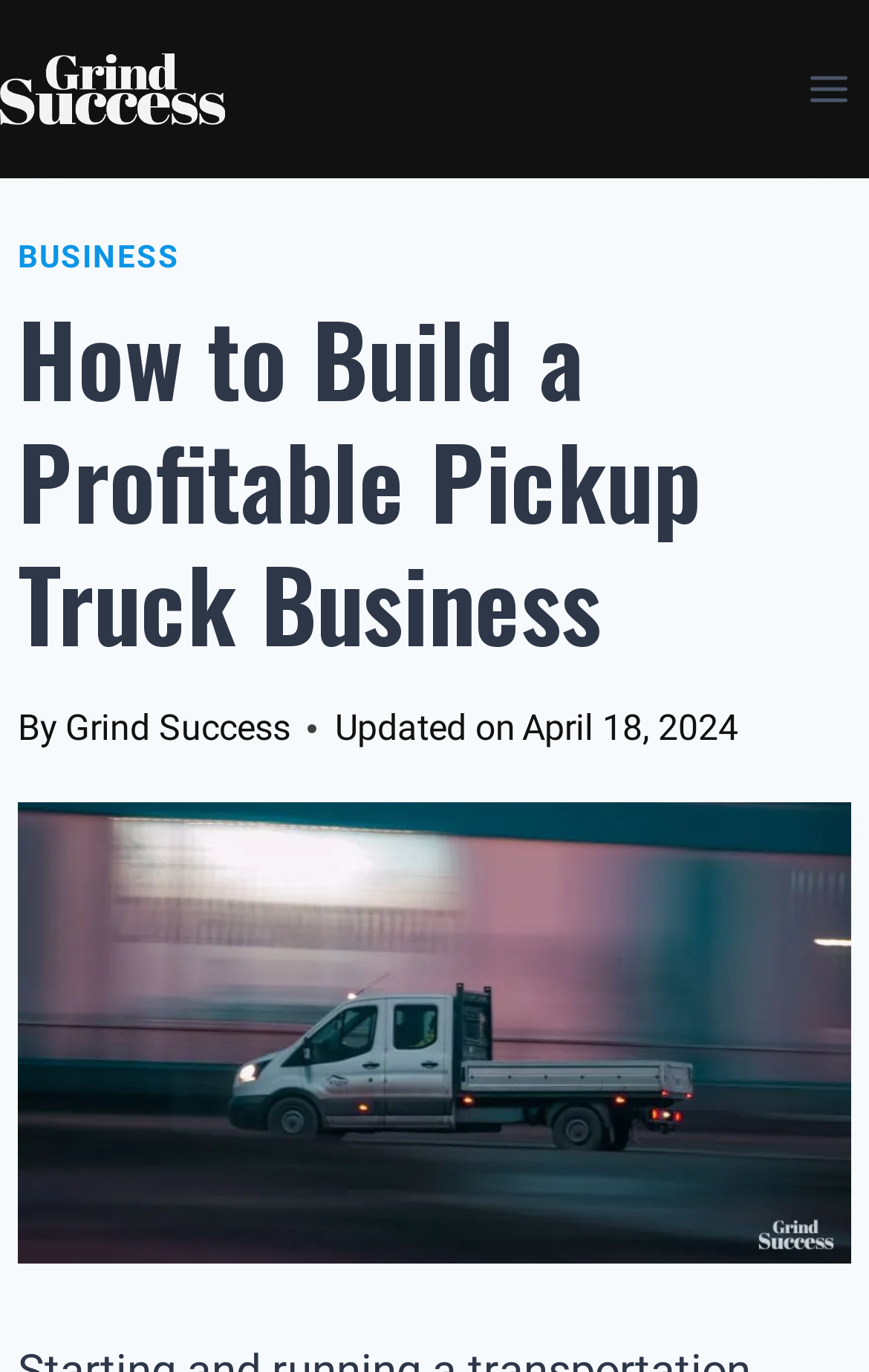Is the menu expanded? Based on the screenshot, please respond with a single word or phrase.

No